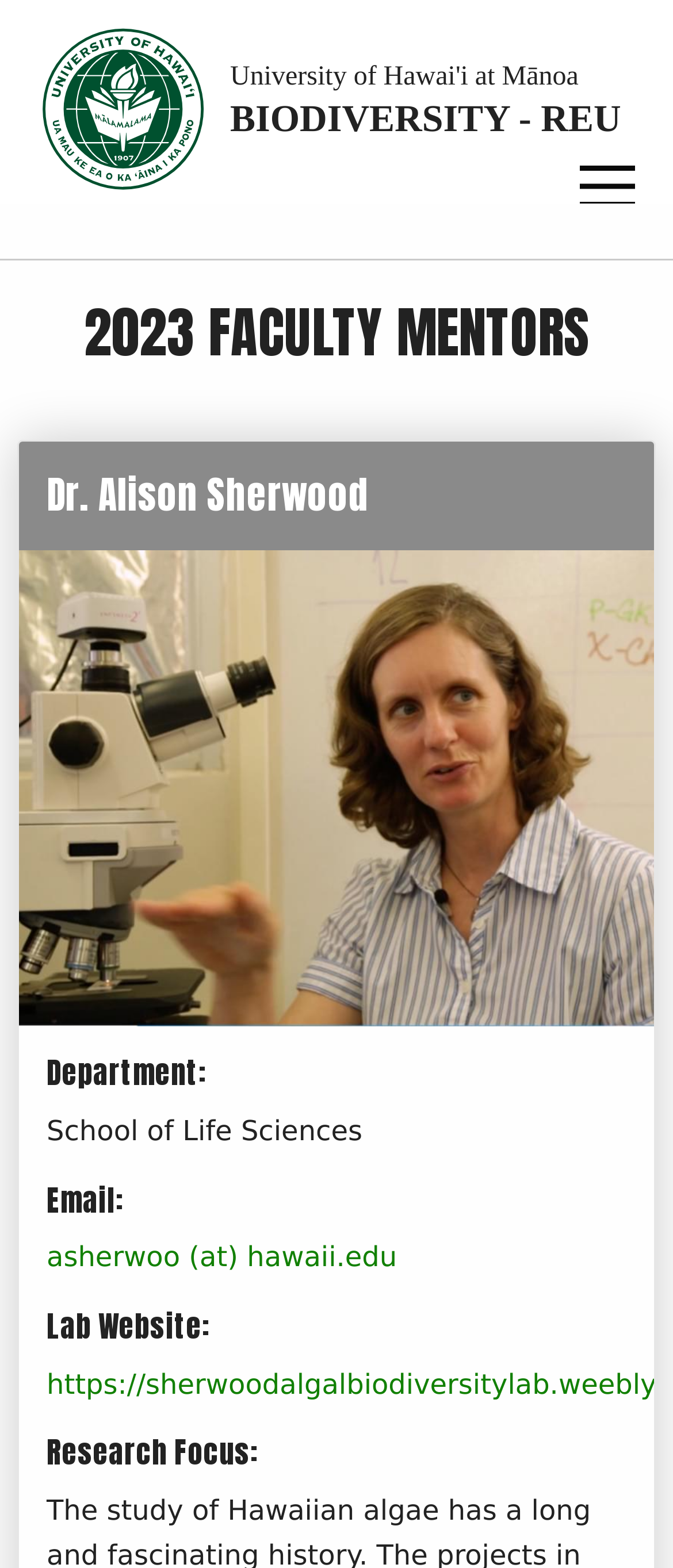Is the menu expanded?
Answer the question with as much detail as you can, using the image as a reference.

I checked the button with the text 'Open Menu' and saw that the 'expanded' property is set to 'False', indicating that the menu is not expanded.